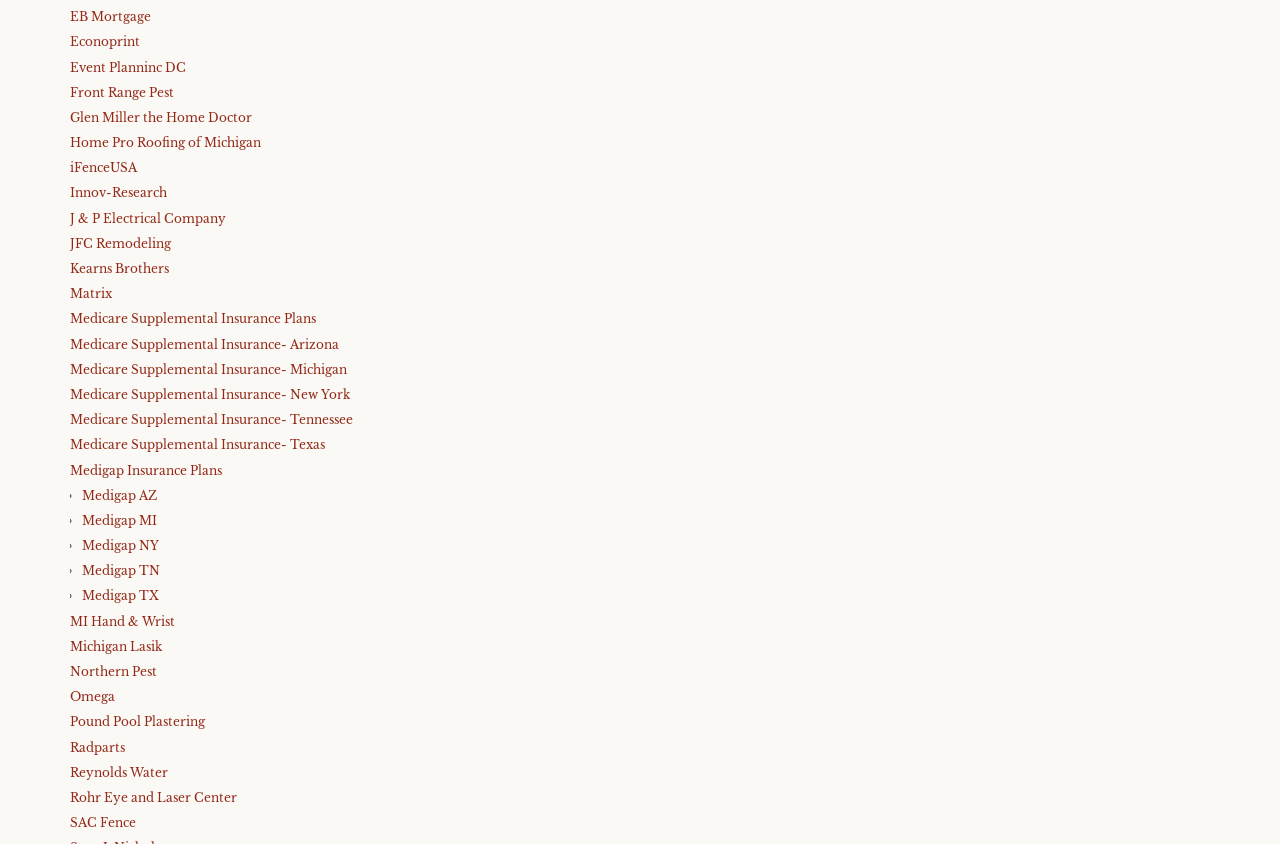Find the bounding box coordinates for the area you need to click to carry out the instruction: "Explore MI Hand & Wrist". The coordinates should be four float numbers between 0 and 1, indicated as [left, top, right, bottom].

[0.055, 0.727, 0.137, 0.745]